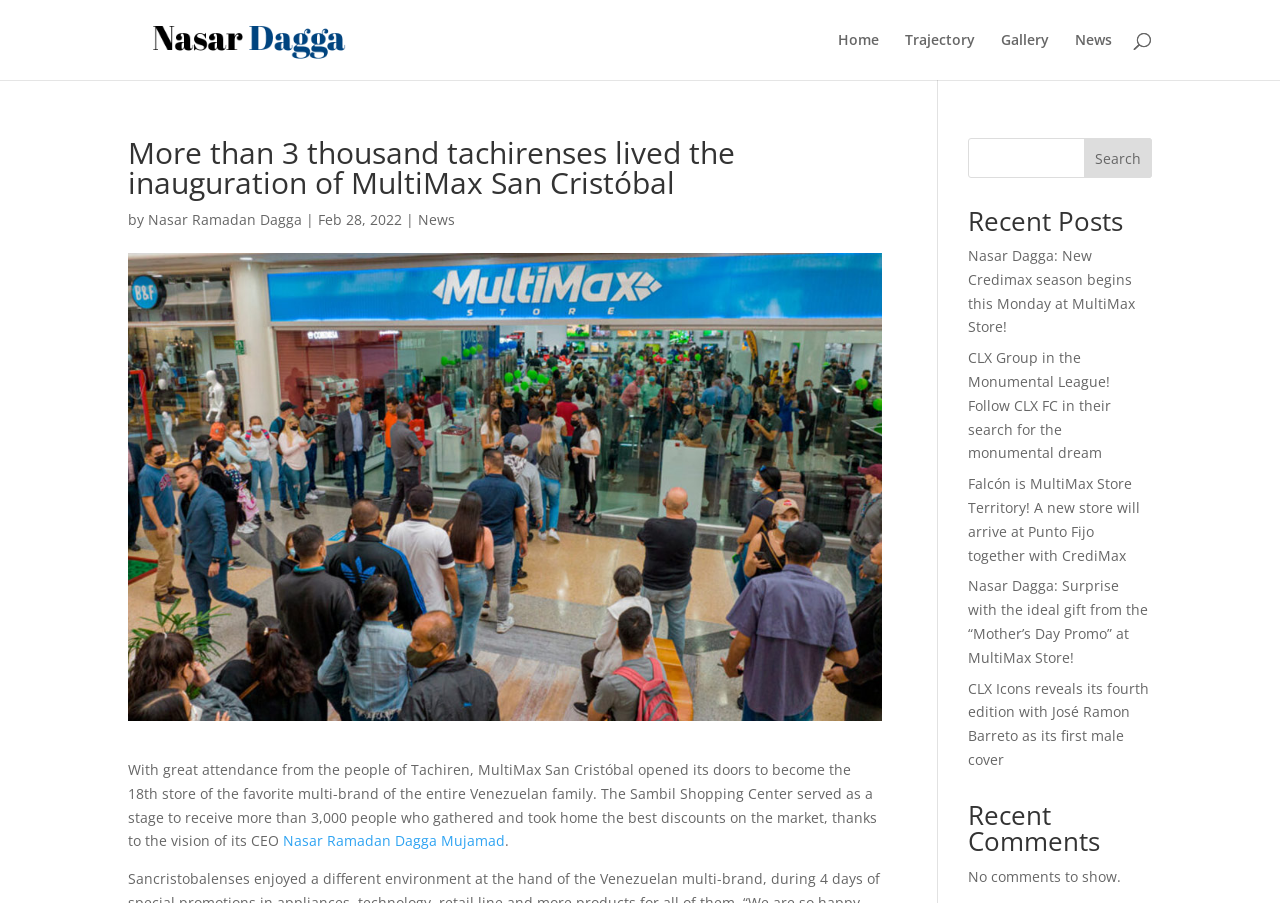Based on the image, provide a detailed response to the question:
What is the name of the person in the image?

I found the answer by looking at the image with the OCR text 'Nasar Dagga' and the corresponding link with the same name. This suggests that the image is of Nasar Dagga.